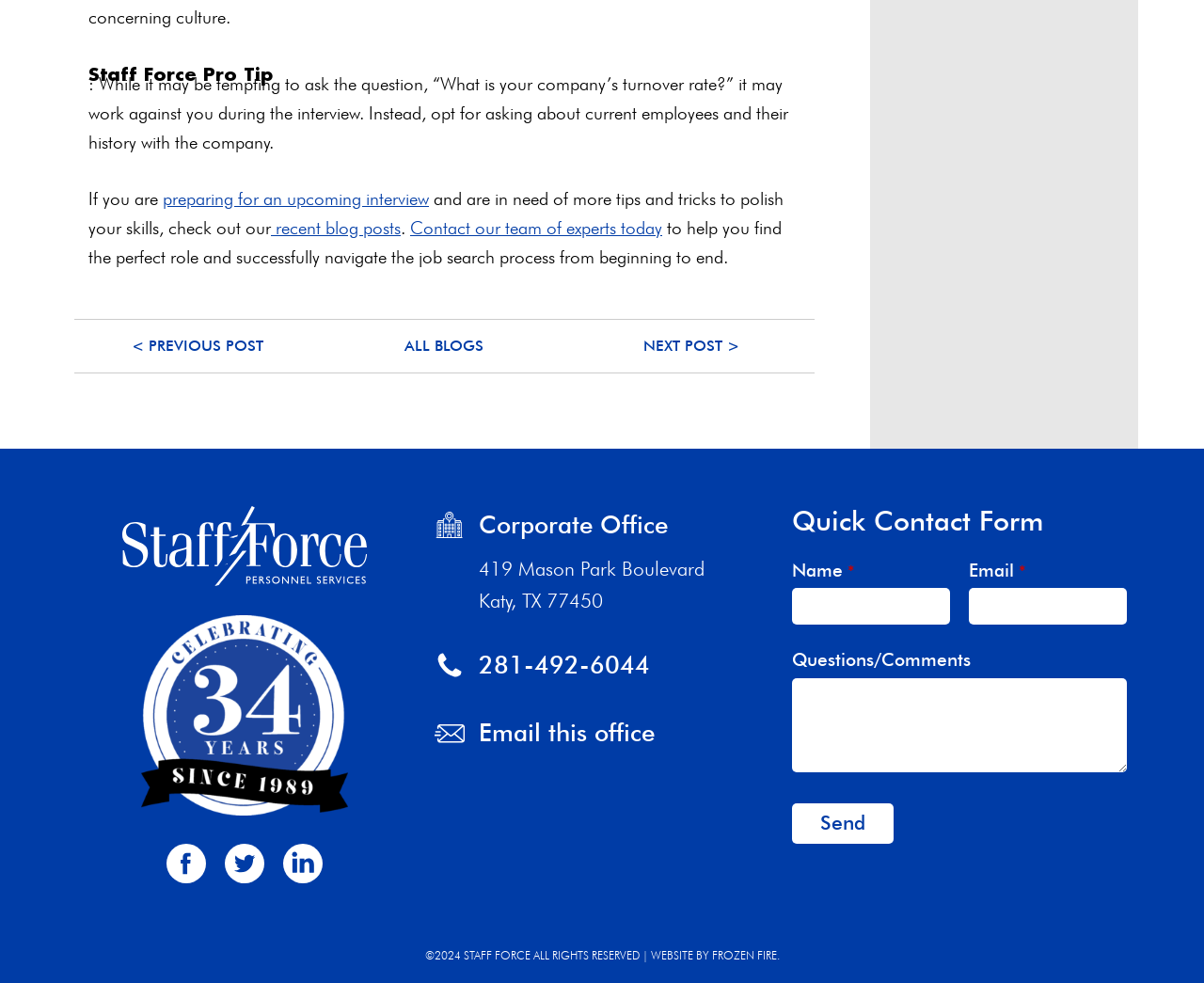Provide the bounding box coordinates of the area you need to click to execute the following instruction: "Click on 'preparing for an upcoming interview'".

[0.135, 0.192, 0.356, 0.214]